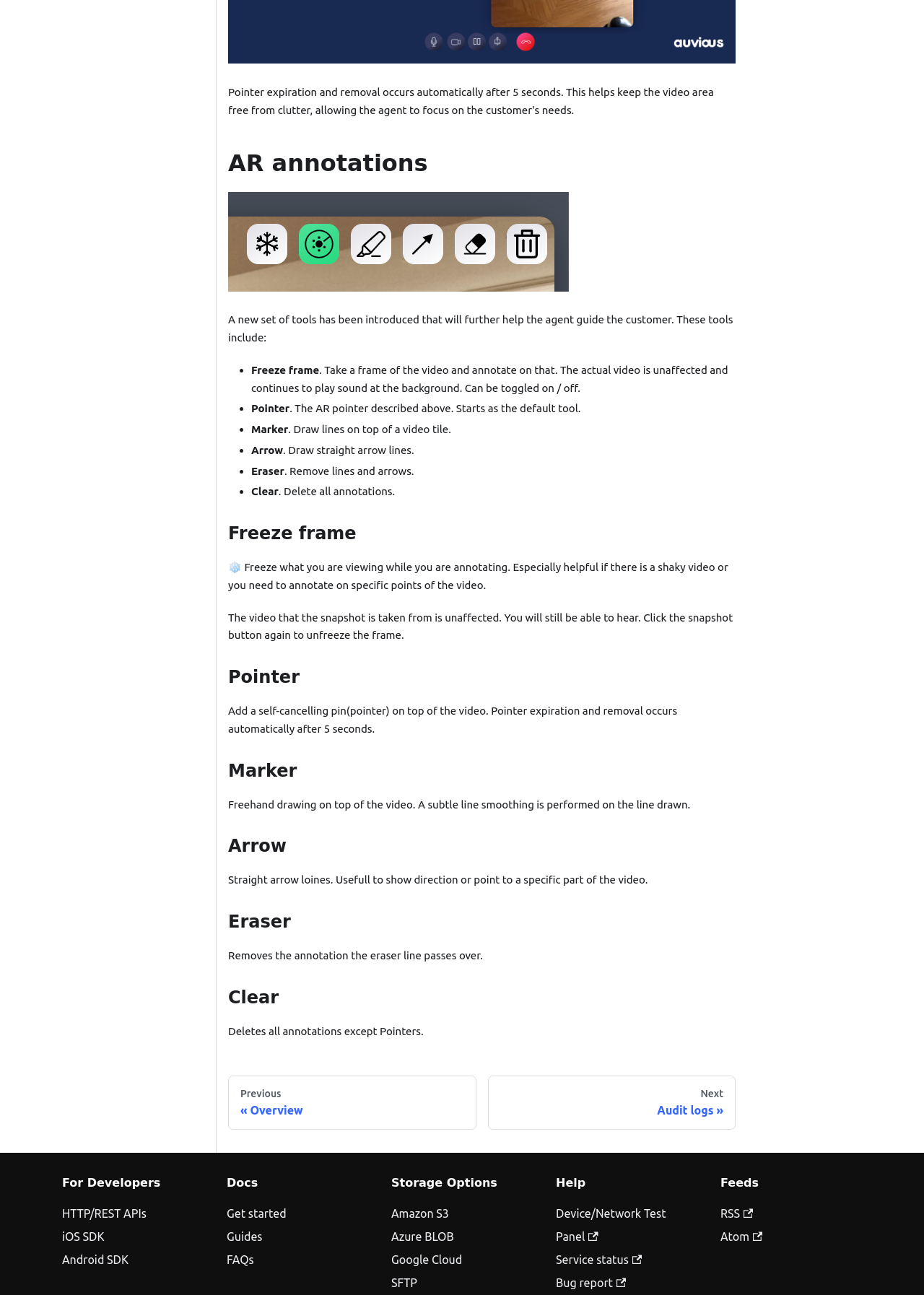Provide the bounding box for the UI element matching this description: "Device/Network Test Panel".

[0.602, 0.932, 0.721, 0.96]